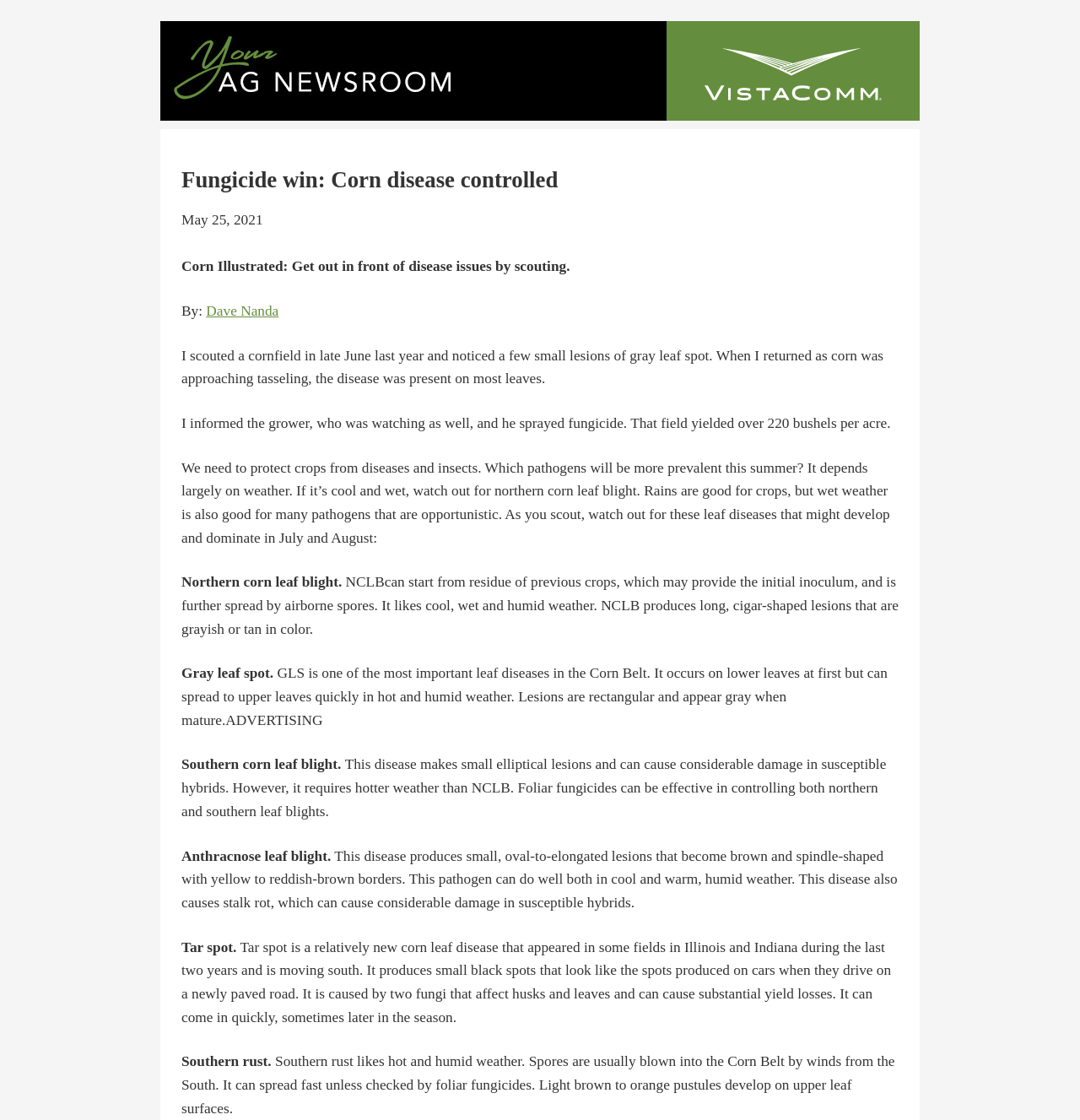Given the element description alt="Your Ag Newsroom", identify the bounding box coordinates for the UI element on the webpage screenshot. The format should be (top-left x, top-left y, bottom-right x, bottom-right y), with values between 0 and 1.

[0.148, 0.096, 0.437, 0.111]